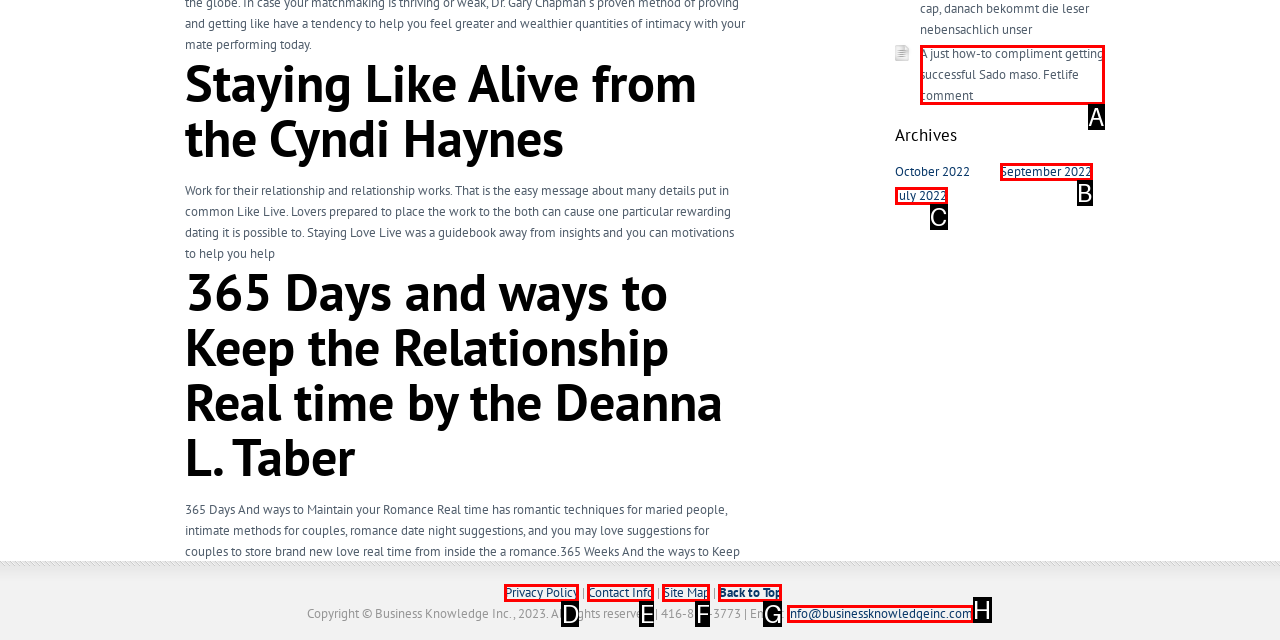Identify the HTML element that best fits the description: Contact Info. Respond with the letter of the corresponding element.

E